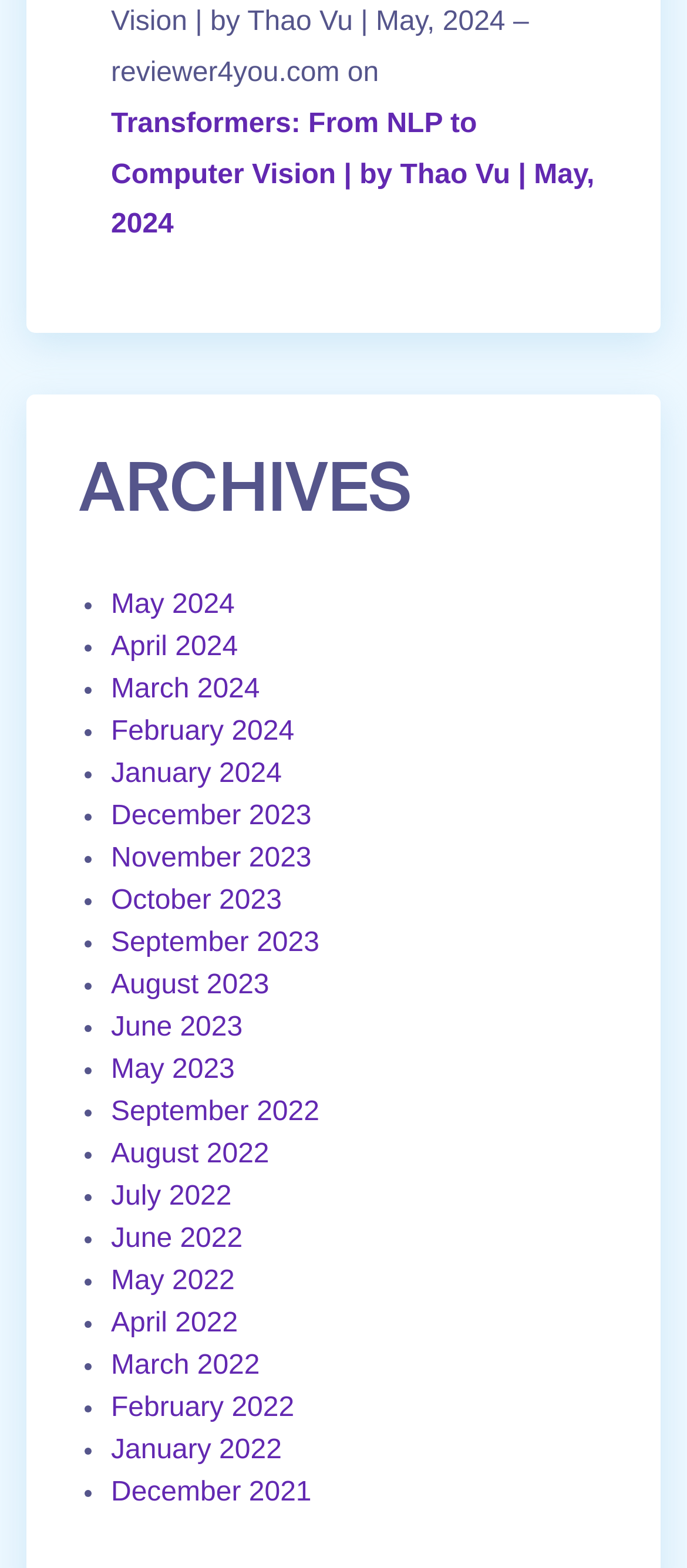Determine the bounding box coordinates of the region I should click to achieve the following instruction: "Read article from May 2024". Ensure the bounding box coordinates are four float numbers between 0 and 1, i.e., [left, top, right, bottom].

[0.162, 0.366, 0.342, 0.393]